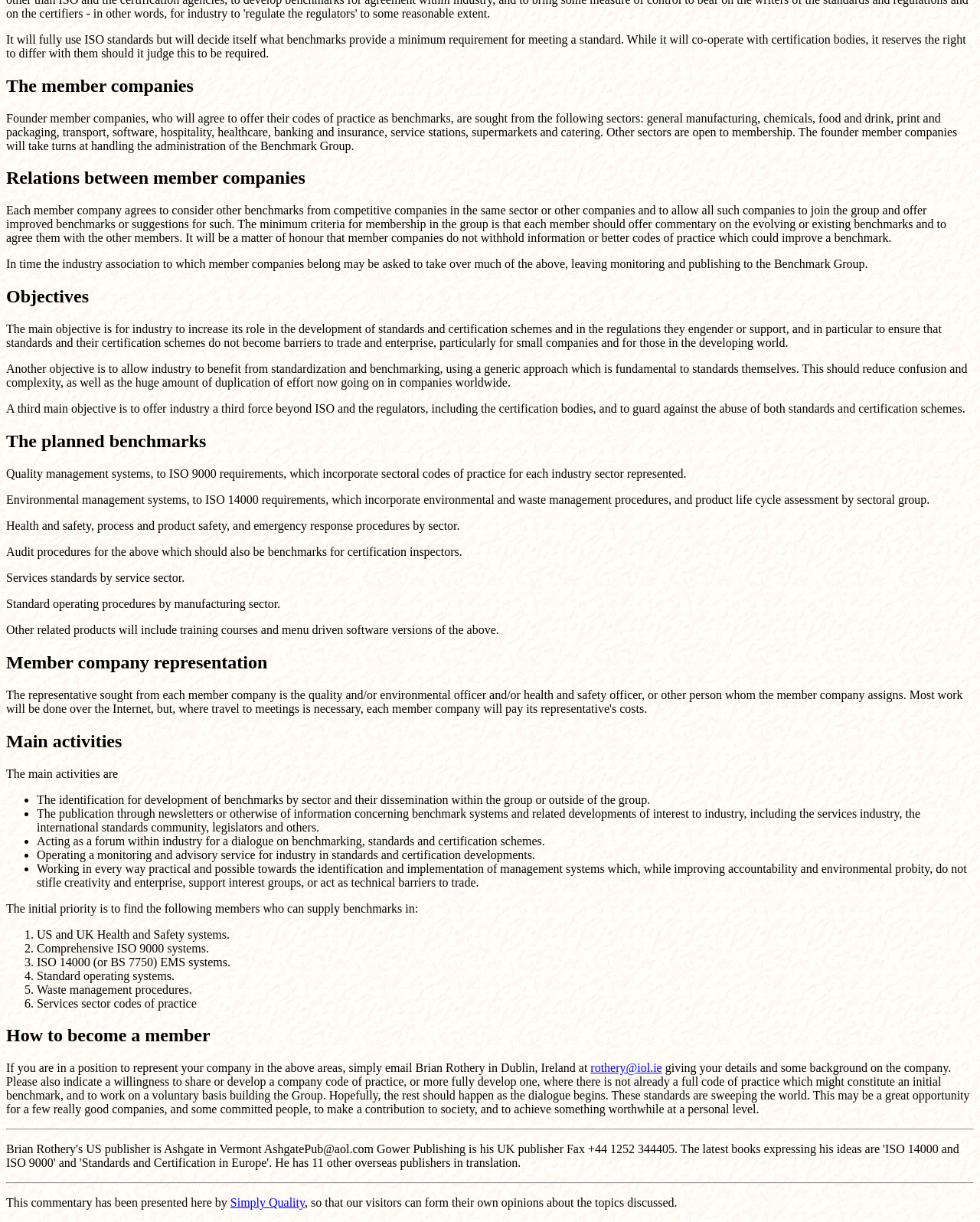Provide the bounding box coordinates of the HTML element this sentence describes: "rothery@iol.ie". The bounding box coordinates consist of four float numbers between 0 and 1, i.e., [left, top, right, bottom].

[0.603, 0.869, 0.676, 0.879]